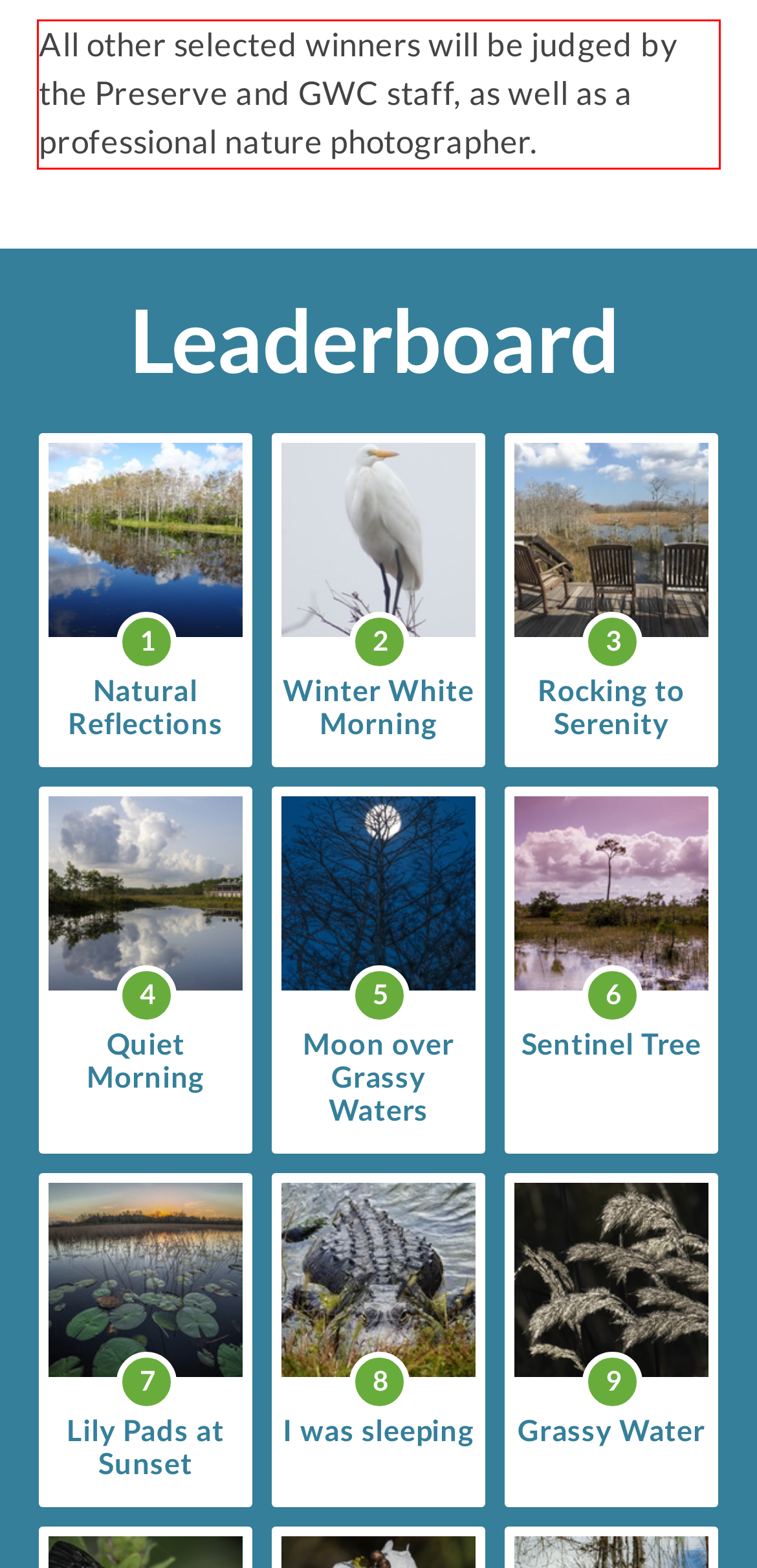Using the provided webpage screenshot, identify and read the text within the red rectangle bounding box.

All other selected winners will be judged by the Preserve and GWC staff, as well as a professional nature photographer.